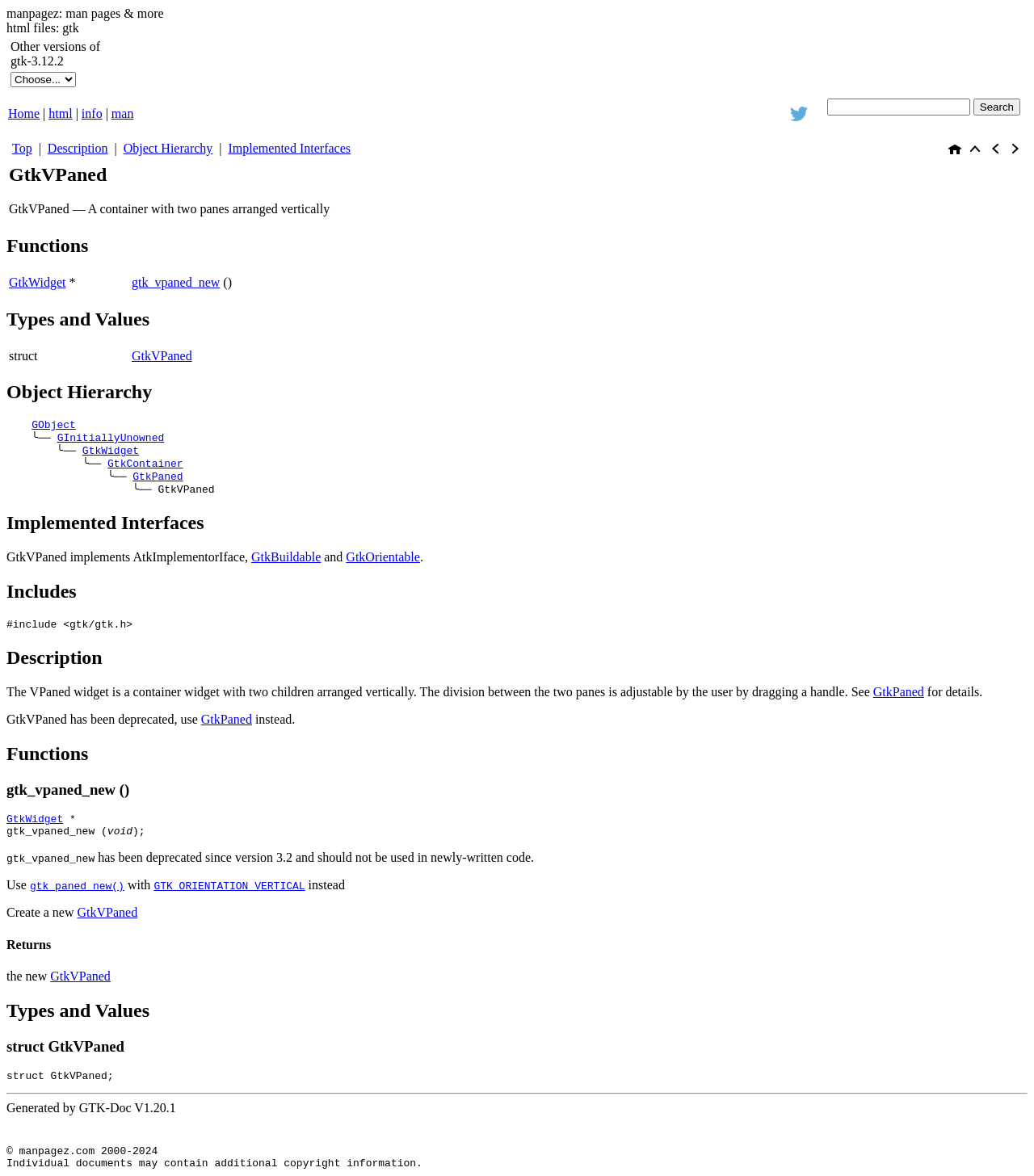Please identify the bounding box coordinates of the element's region that should be clicked to execute the following instruction: "Search". The bounding box coordinates must be four float numbers between 0 and 1, i.e., [left, top, right, bottom].

[0.8, 0.084, 0.938, 0.098]